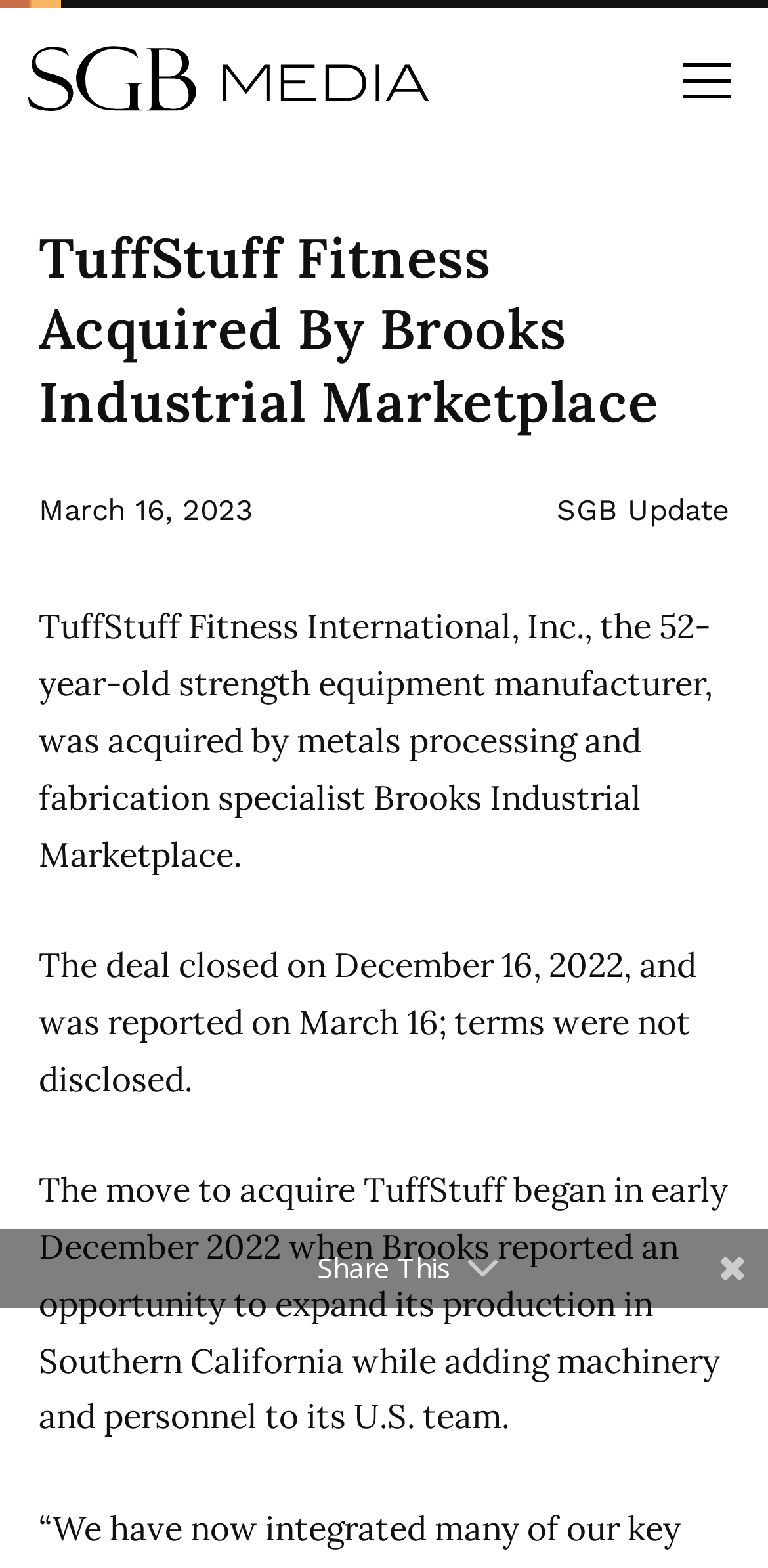Explain the webpage's design and content in an elaborate manner.

The webpage is about the acquisition of TuffStuff Fitness by Brooks Industrial Marketplace, as indicated by the title "TuffStuff Fitness Acquired By Brooks Industrial Marketplace". 

At the top right corner, there is a button labeled "Menu". Below the button, there is a heading with the same title as the webpage. 

To the right of the heading, there is a date "March 16, 2023" and a link labeled "SGB Update". 

Below the date and link, there are three paragraphs of text. The first paragraph describes the acquisition of TuffStuff Fitness International, Inc. by Brooks Industrial Marketplace. The second paragraph provides more details about the deal, including the closing date and the lack of disclosed terms. The third paragraph explains the background of the acquisition, including Brooks' expansion plans in Southern California.

At the bottom center of the page, there is a text "Share This".